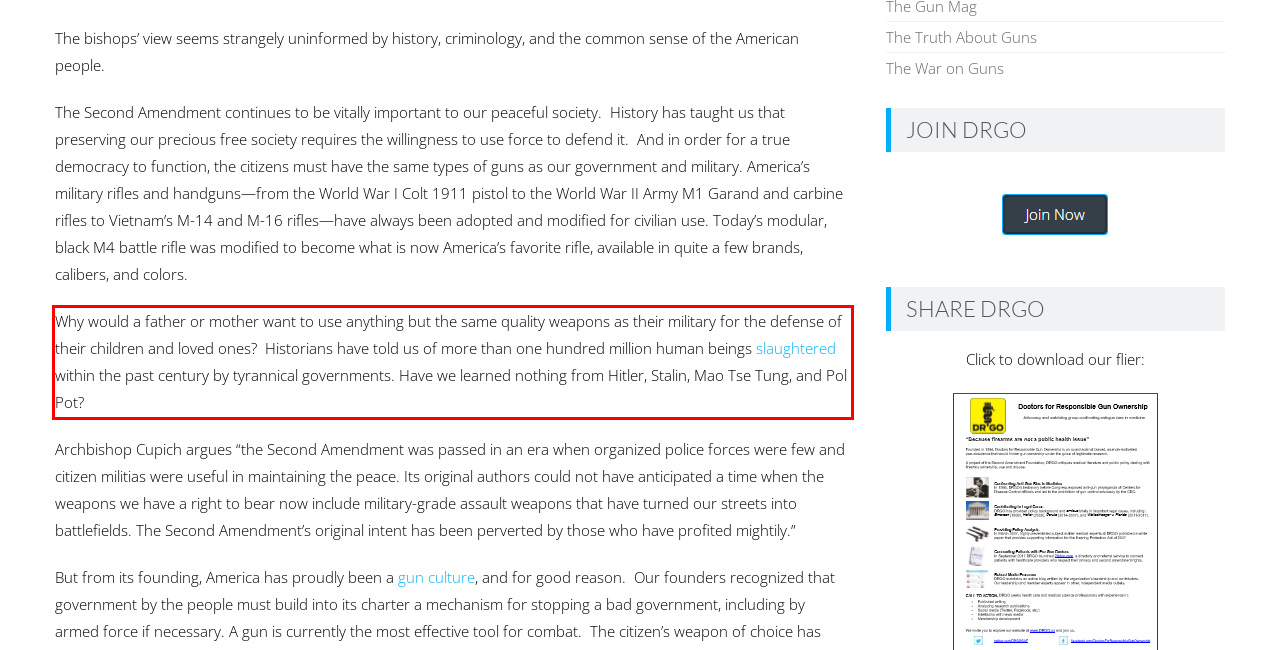With the given screenshot of a webpage, locate the red rectangle bounding box and extract the text content using OCR.

Why would a father or mother want to use anything but the same quality weapons as their military for the defense of their children and loved ones? Historians have told us of more than one hundred million human beings slaughtered within the past century by tyrannical governments. Have we learned nothing from Hitler, Stalin, Mao Tse Tung, and Pol Pot?